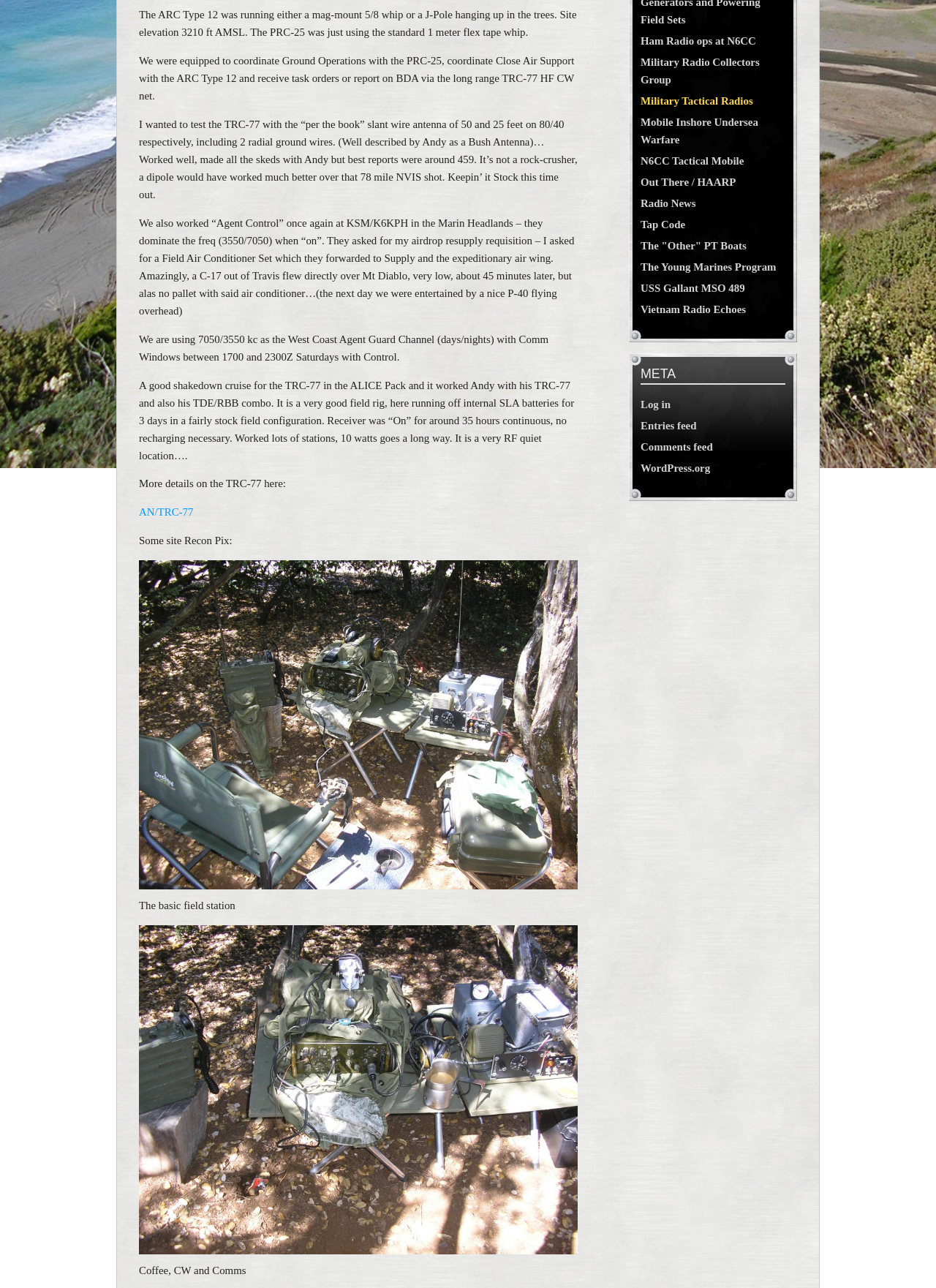Find the bounding box coordinates for the HTML element described as: "WordPress.org". The coordinates should consist of four float values between 0 and 1, i.e., [left, top, right, bottom].

[0.684, 0.359, 0.759, 0.368]